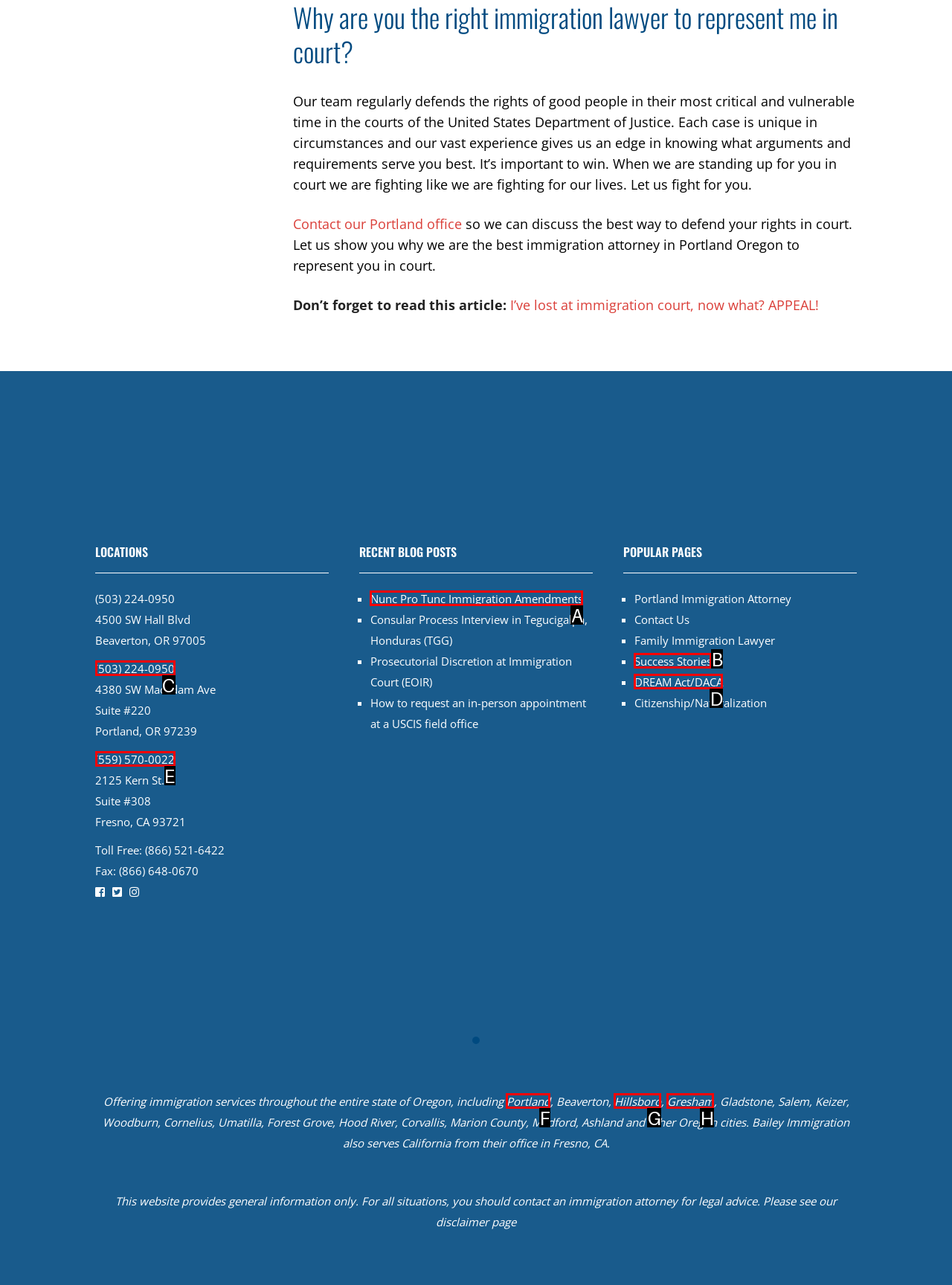Determine which HTML element corresponds to the description: DREAM Act/DACA. Provide the letter of the correct option.

D